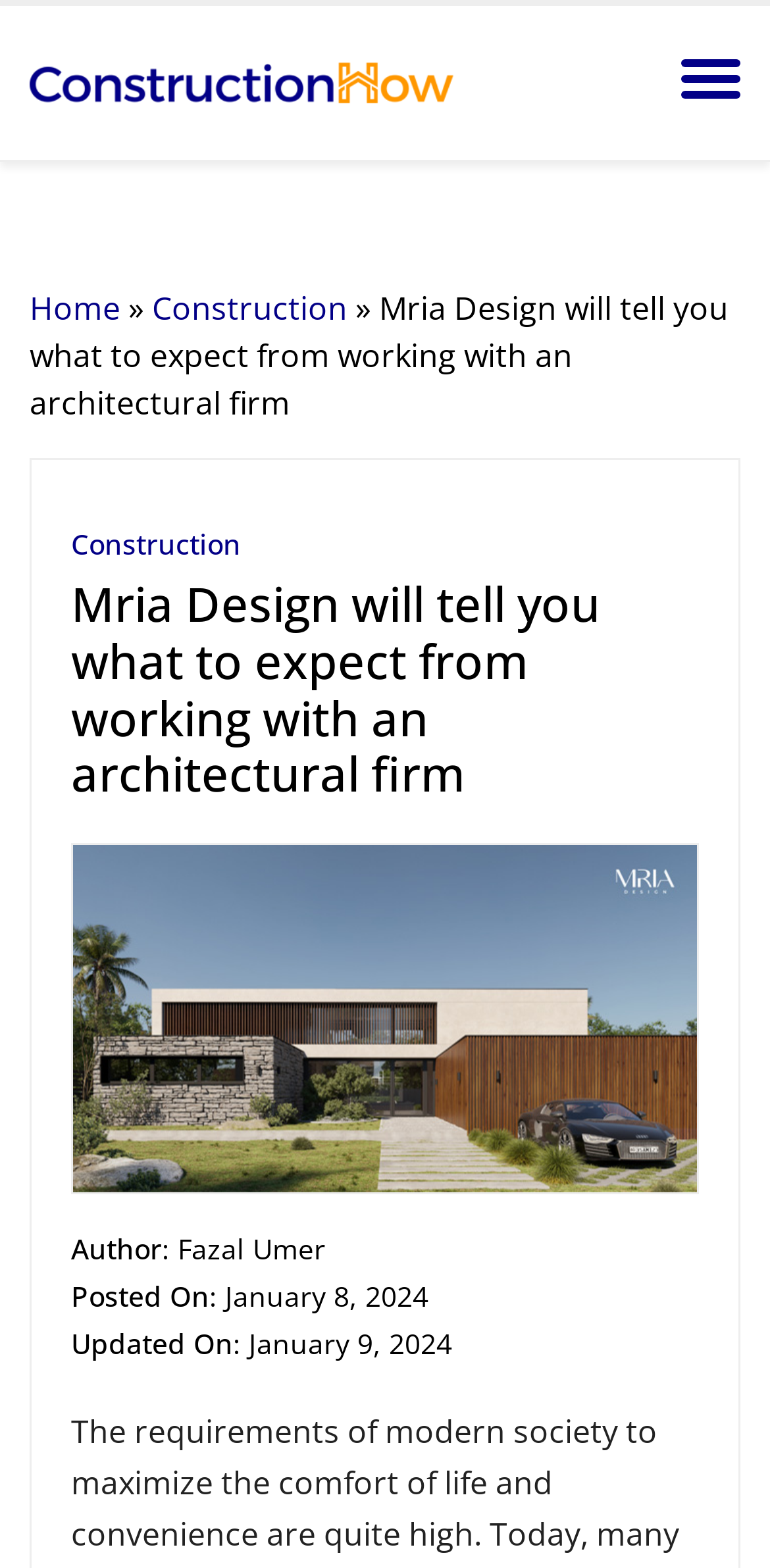Summarize the webpage comprehensively, mentioning all visible components.

The webpage appears to be a blog post or article about working with an architectural firm, specifically Mria Design. At the top, there is a header section that contains a logo on the left and a search button on the right. Below the header, there is a navigation section with breadcrumbs, showing the path "Home » Construction" and a title that reads "Mria Design will tell you what to expect from working with an architectural firm".

The main content of the page is divided into two sections. On the left, there is a heading with the same title as the navigation section, followed by a figure or image. On the right, there are several lines of text, including the author's name, "Fazal Umer", and the dates "Posted On: January 8, 2024" and "Updated On: January 9, 2024".

There are no other notable UI elements or images on the page besides the logo and the figure mentioned above. The overall layout is simple and easy to follow, with clear headings and concise text.